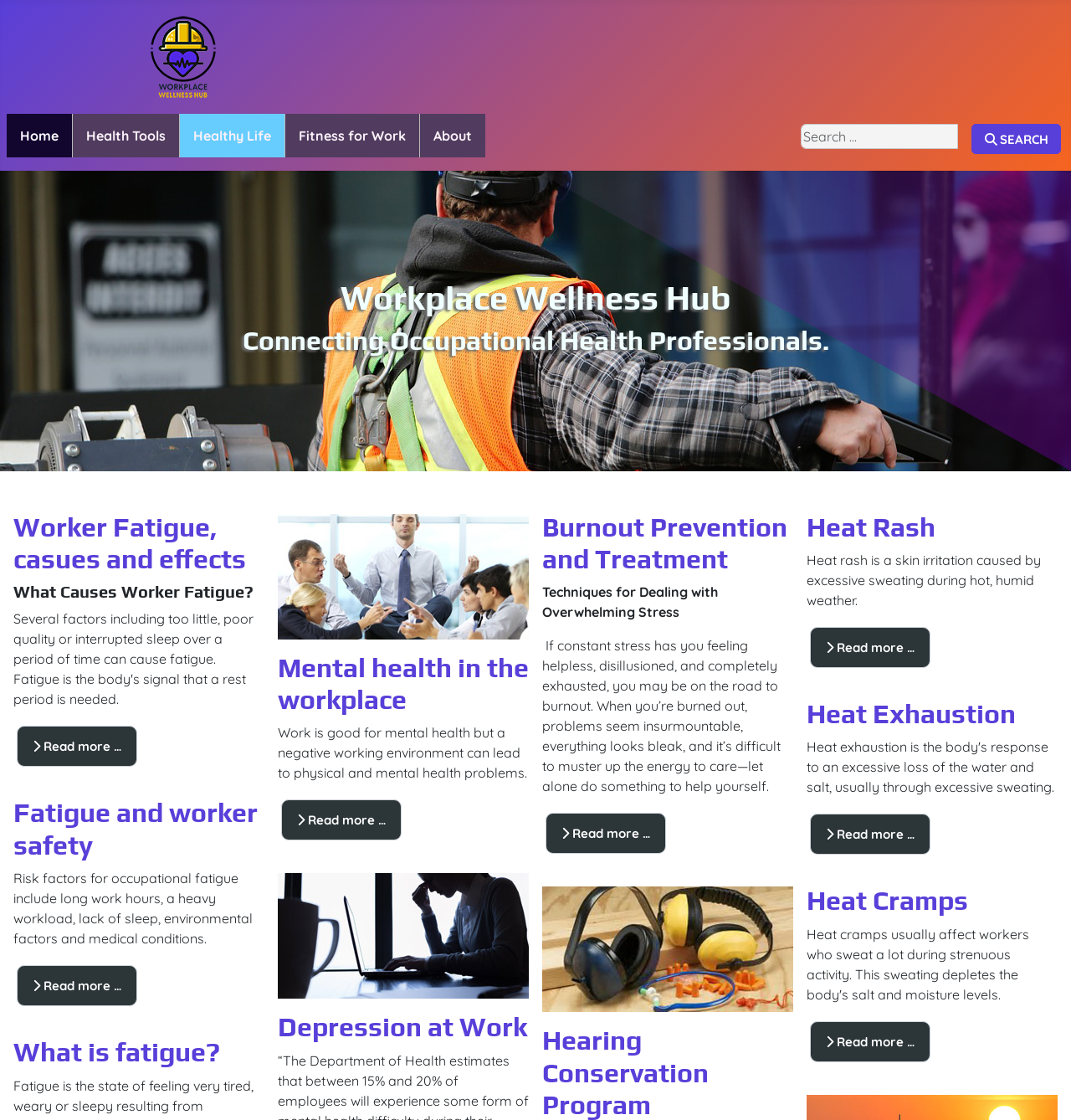Extract the bounding box coordinates for the HTML element that matches this description: "Home". The coordinates should be four float numbers between 0 and 1, i.e., [left, top, right, bottom].

[0.006, 0.102, 0.067, 0.141]